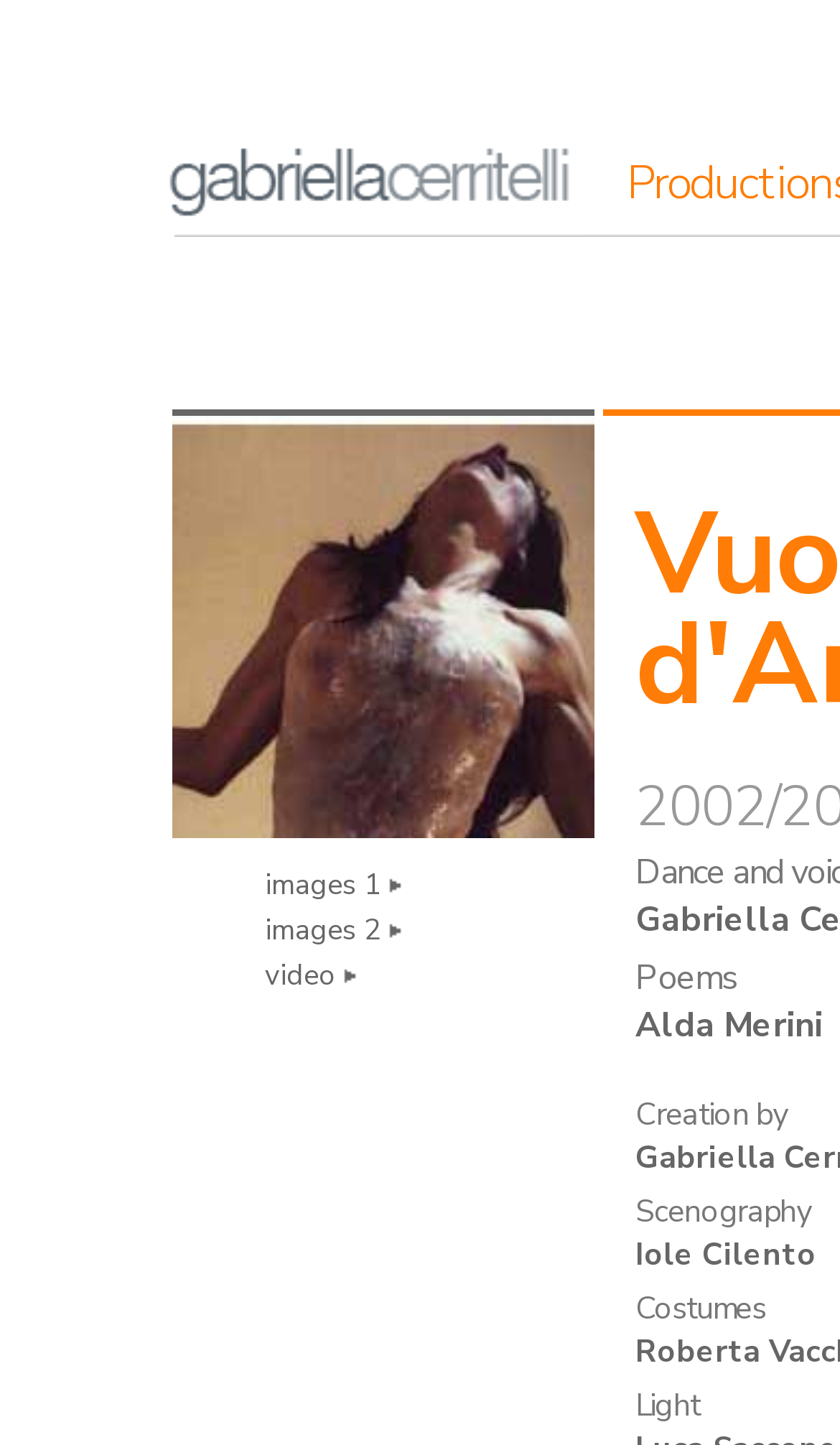What are the three categories of images?
Carefully analyze the image and provide a thorough answer to the question.

I found the answer by looking at the link elements with the text 'images 1', 'images 2', and 'video', which are located near each other, indicating that they are three categories of images.